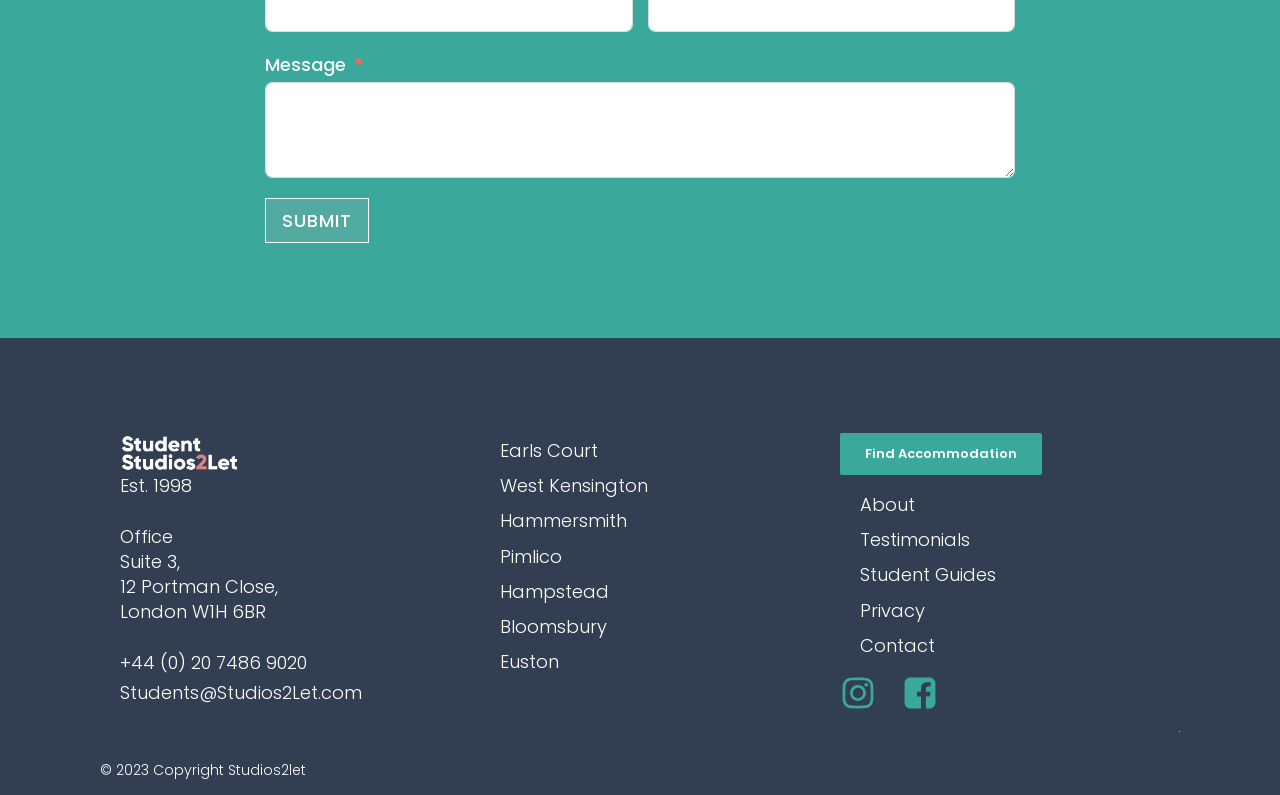What is the purpose of the 'Message' textbox?
Using the picture, provide a one-word or short phrase answer.

To send a message